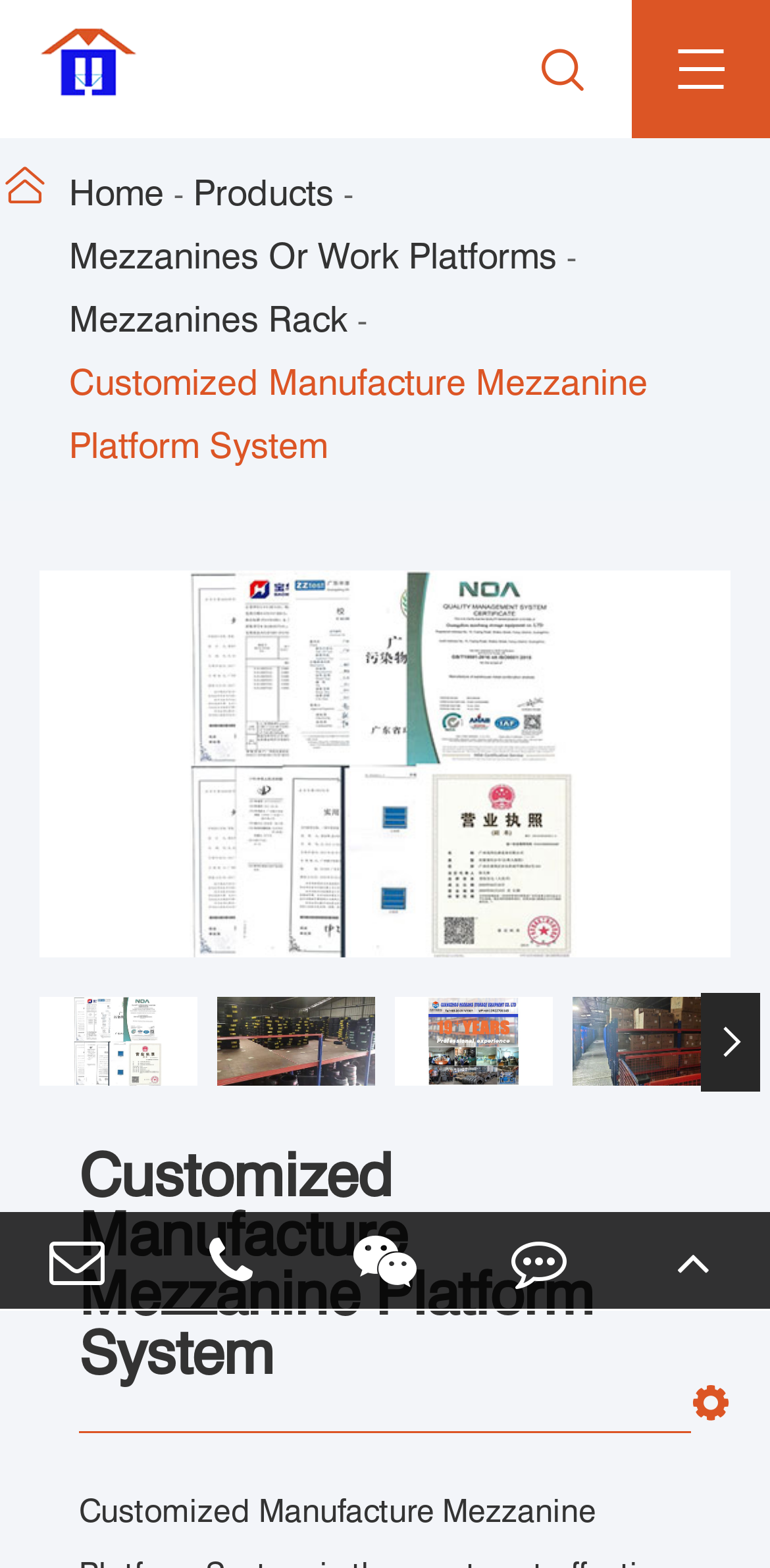Locate the bounding box coordinates of the area to click to fulfill this instruction: "Click the 'Next slide' button". The bounding box should be presented as four float numbers between 0 and 1, in the order [left, top, right, bottom].

[0.91, 0.633, 0.987, 0.696]